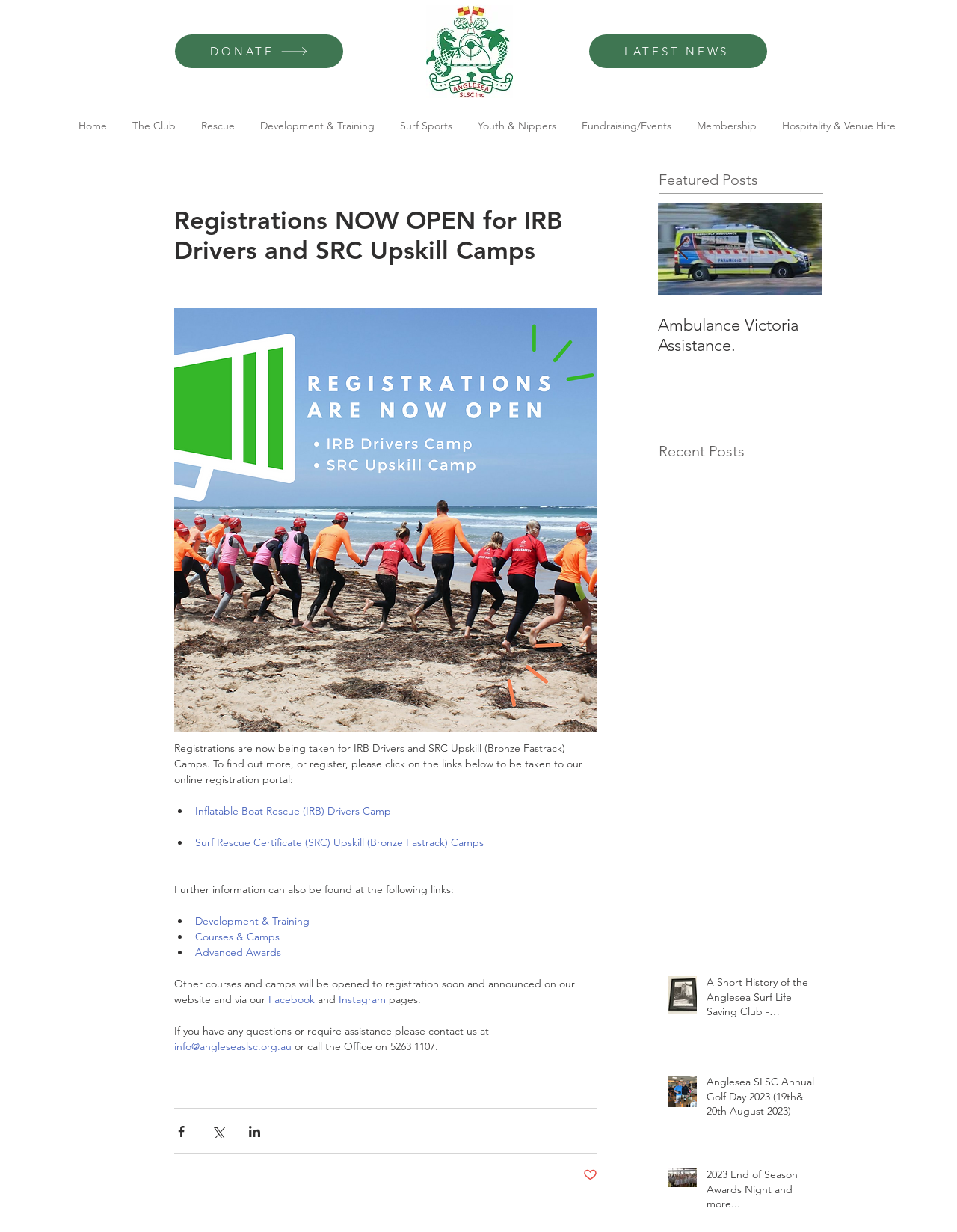Please determine the bounding box coordinates of the section I need to click to accomplish this instruction: "Find out more about Development & Training".

[0.204, 0.742, 0.323, 0.753]